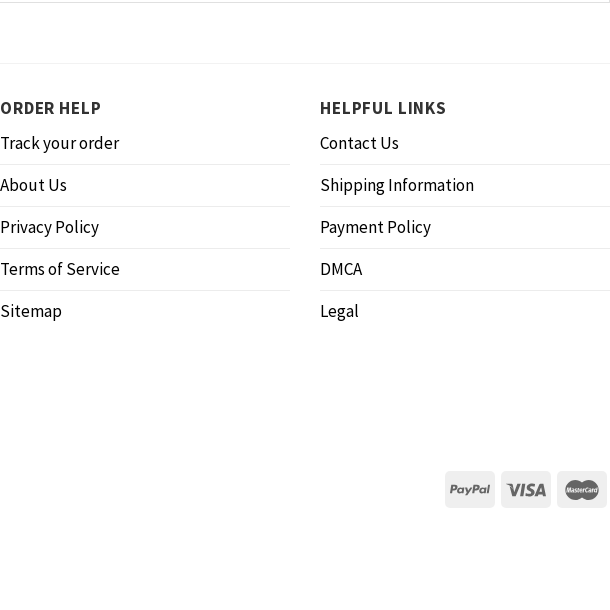How many links are under HELPFUL LINKS?
Refer to the image and provide a detailed answer to the question.

There are 5 links under the HELPFUL LINKS section, which include 'Contact Us', 'Shipping Information', 'Payment Policy', 'DMCA', and 'Legal'.